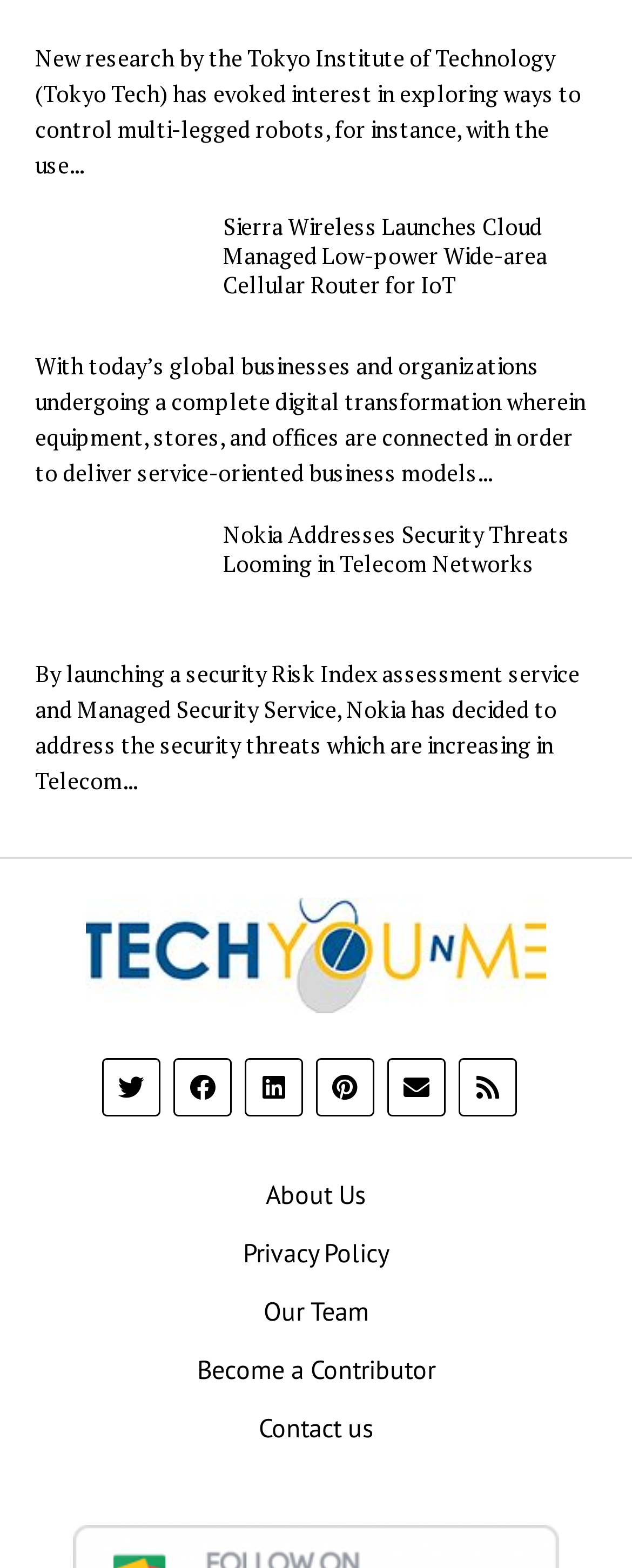What social media platforms are available for sharing?
Using the information presented in the image, please offer a detailed response to the question.

The social media platforms available for sharing are Twitter, Facebook, LinkedIn, Pinterest, and RSS, which are represented by their respective icons and links at the bottom of the webpage.